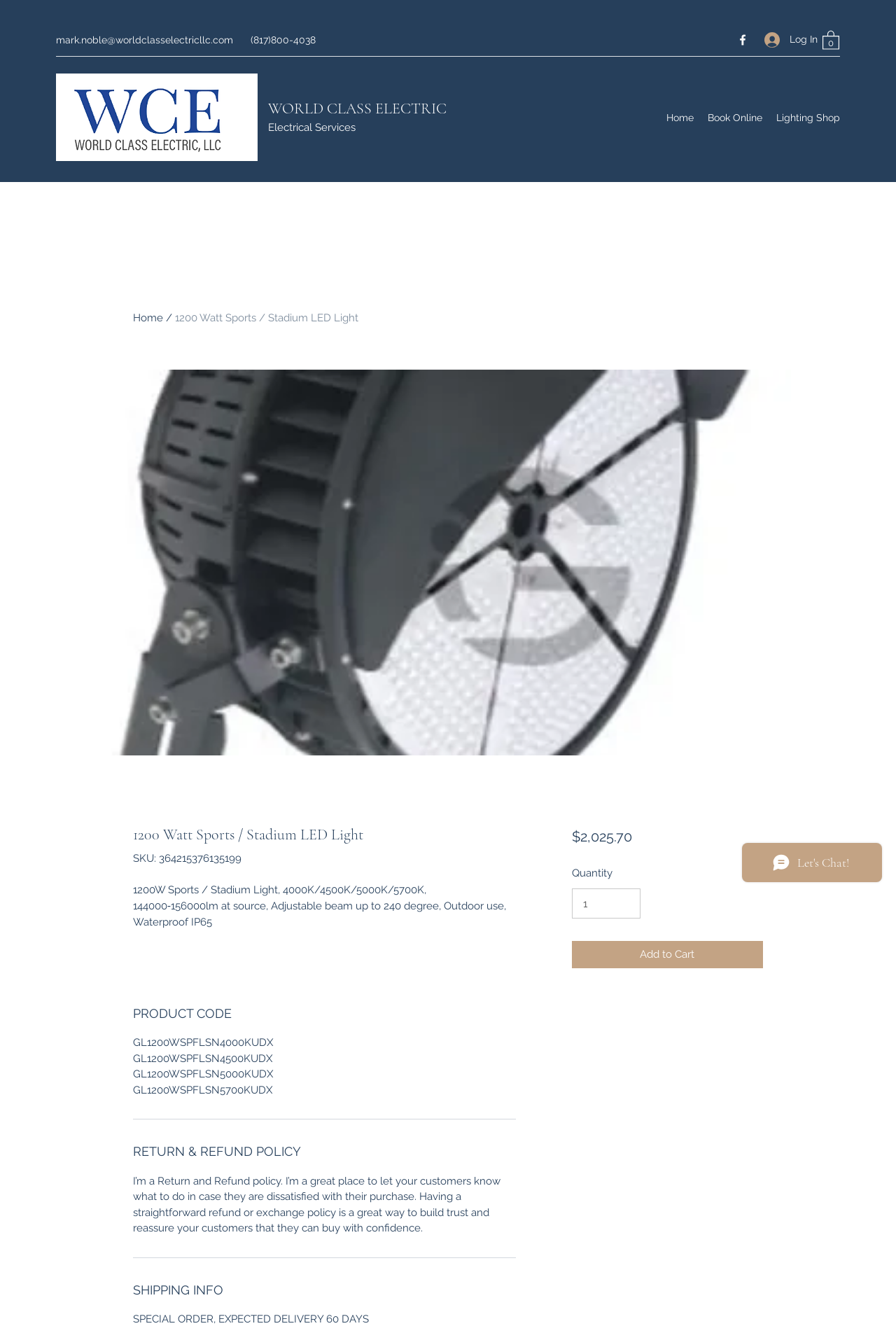What is the price of the 1200 Watt Sports / Stadium LED Light?
Provide a detailed answer to the question, using the image to inform your response.

I found the price by scrolling down to the product information section, where the price is usually displayed. The price is written in plain text as '$2,025.70'.